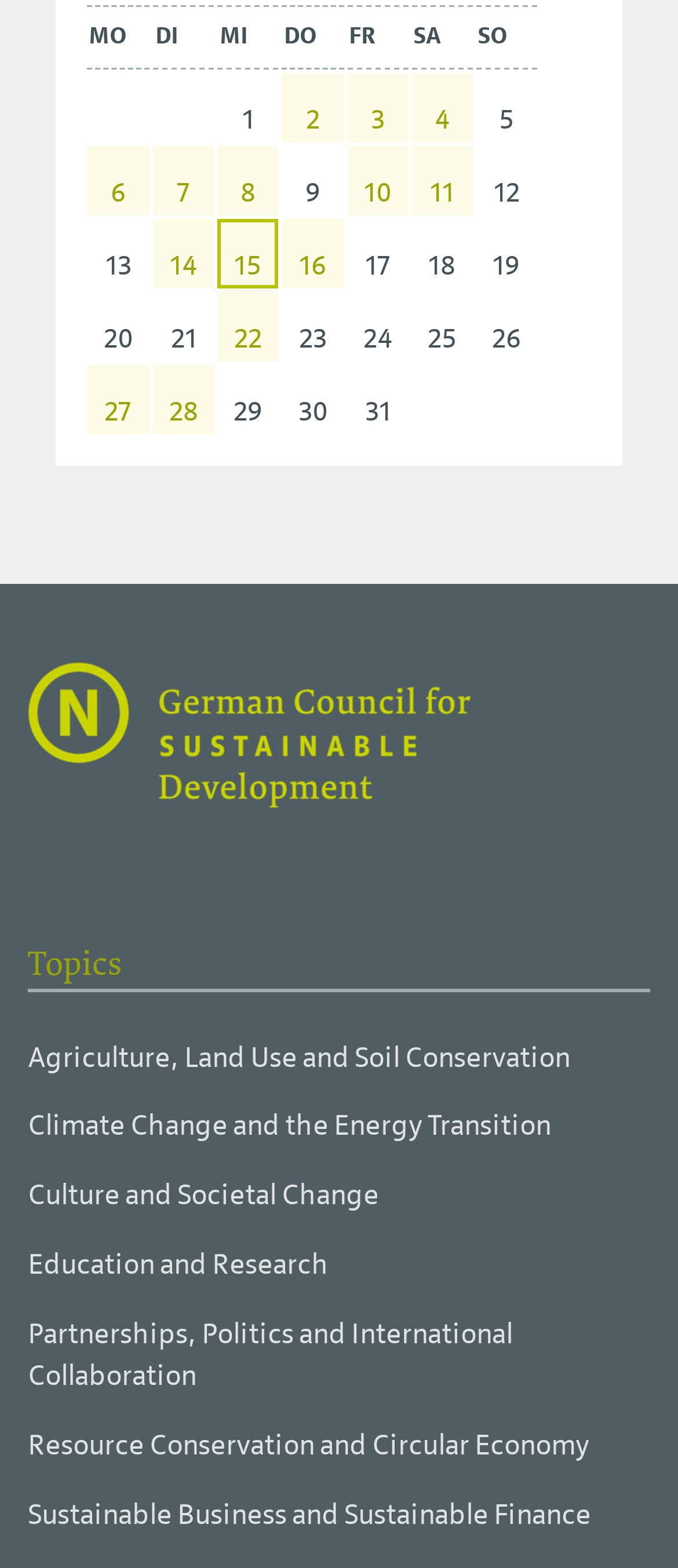What is the first topic listed?
Please answer the question with a single word or phrase, referencing the image.

Agriculture, Land Use and Soil Conservation